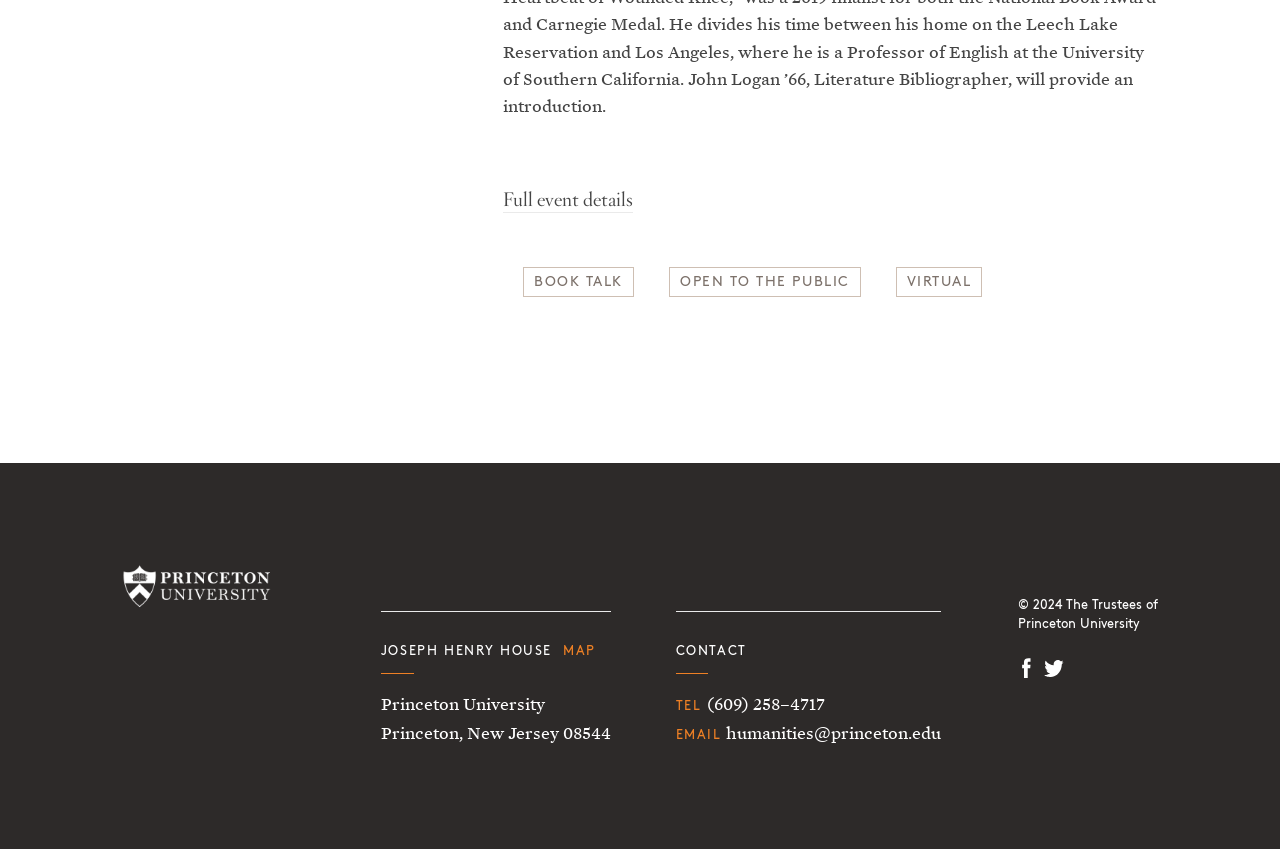Could you find the bounding box coordinates of the clickable area to complete this instruction: "View map"?

[0.44, 0.76, 0.466, 0.774]